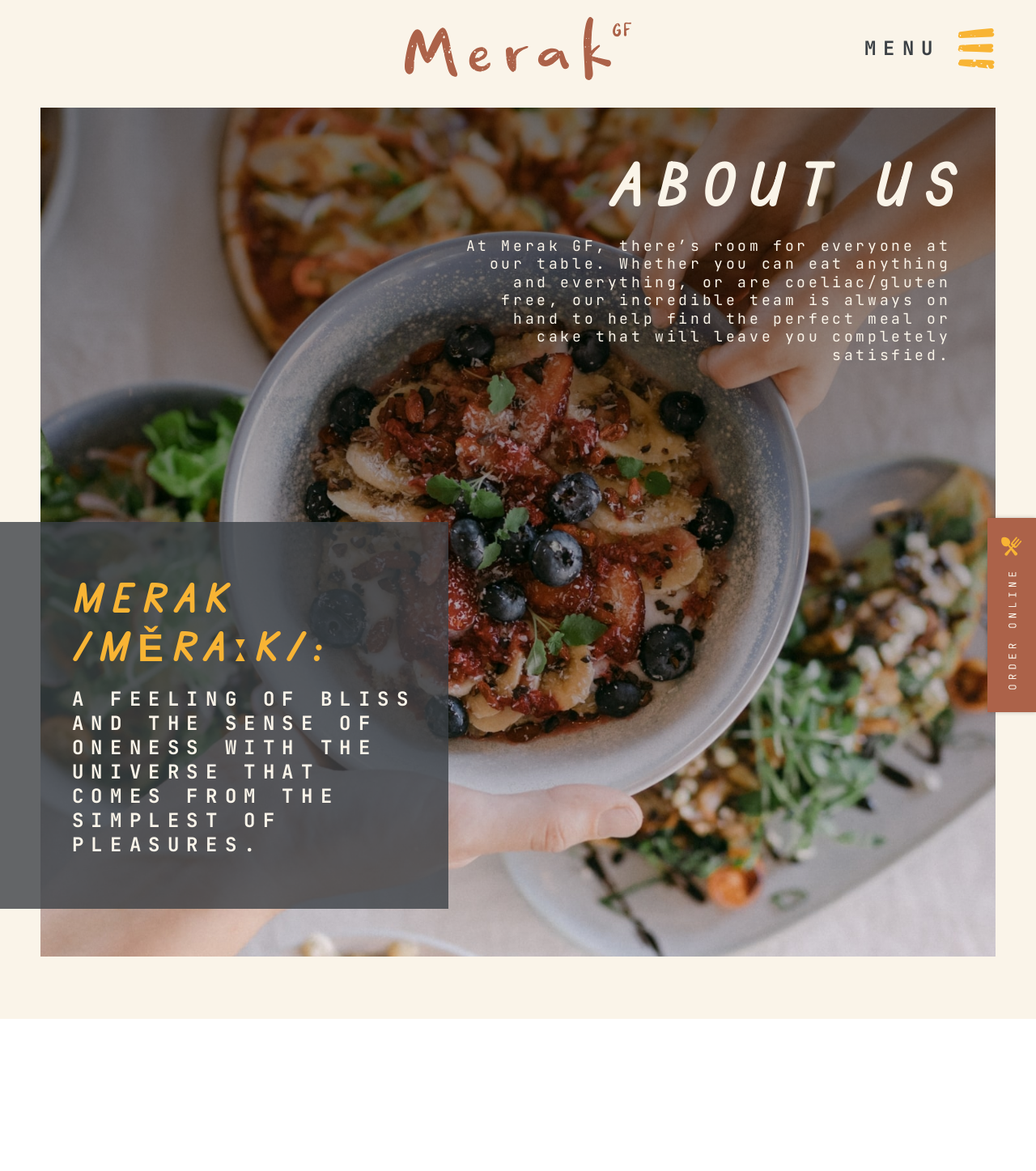What is the name of the restaurant?
Respond with a short answer, either a single word or a phrase, based on the image.

Merak GF